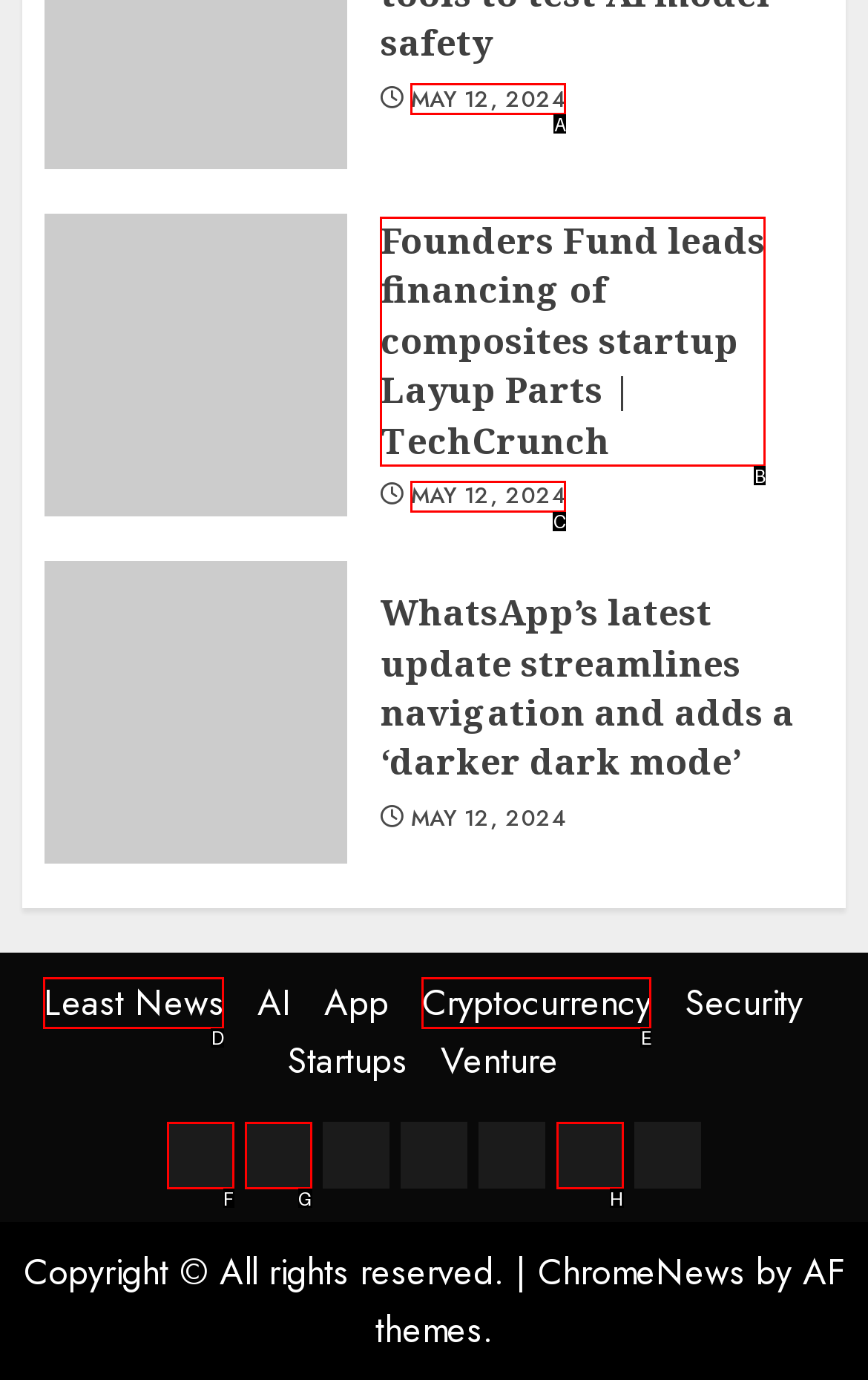What is the letter of the UI element you should click to Click on the 'Founders Fund leads financing of composites startup Layup Parts | TechCrunch' article? Provide the letter directly.

B